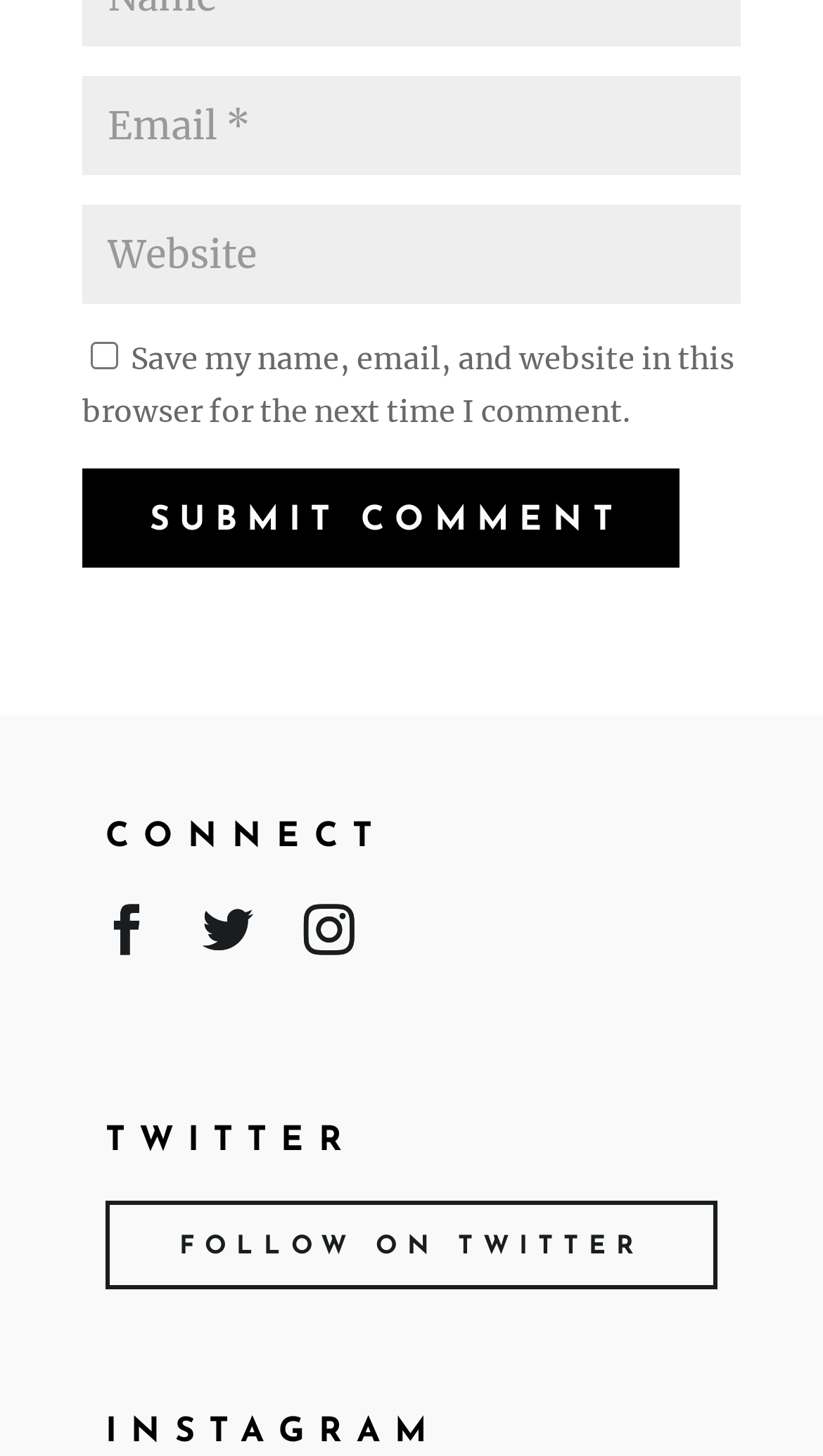What is the purpose of the links with icons?
Provide an in-depth and detailed explanation in response to the question.

The links with icons, such as '', '', and '', are likely social media links, allowing users to connect with the webpage's owner or content creator on various platforms.